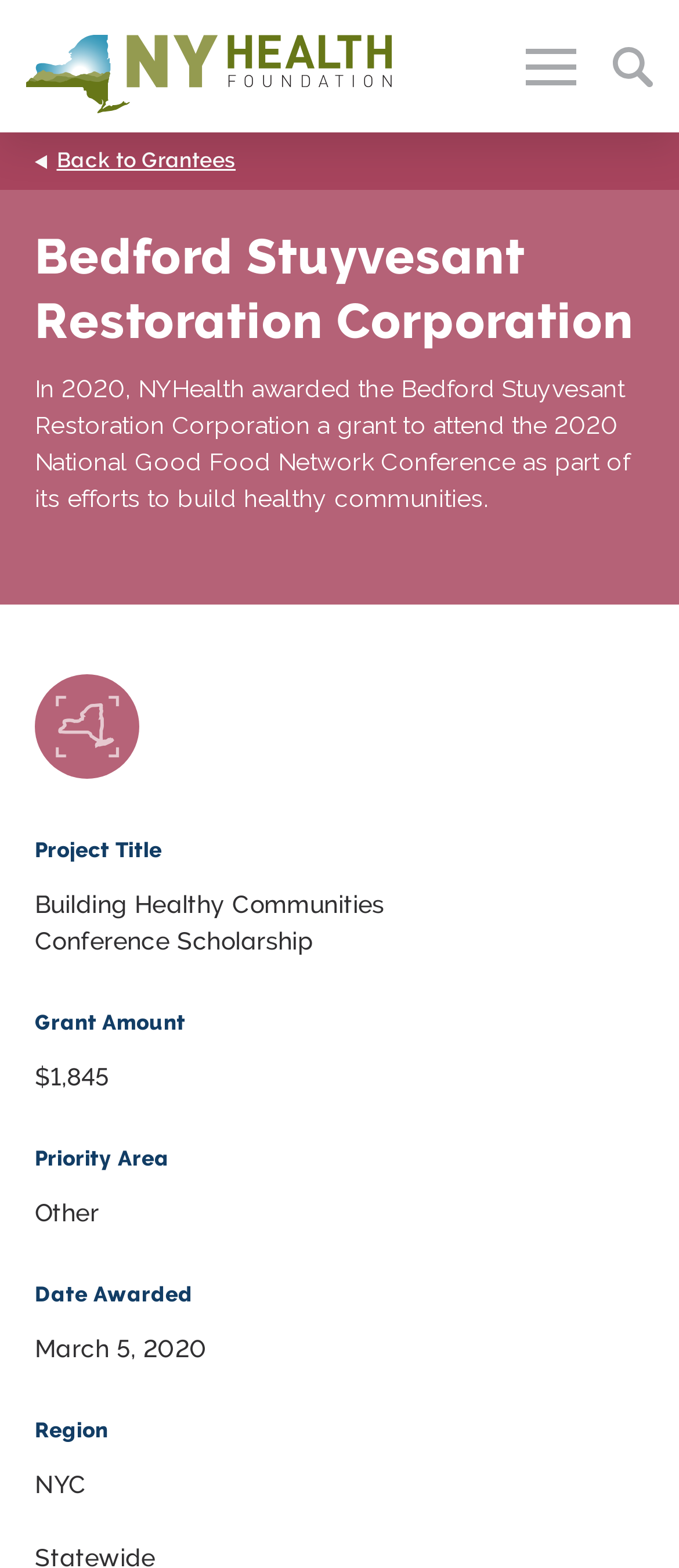Please give the bounding box coordinates of the area that should be clicked to fulfill the following instruction: "View the organization's team". The coordinates should be in the format of four float numbers from 0 to 1, i.e., [left, top, right, bottom].

[0.153, 0.322, 0.944, 0.343]